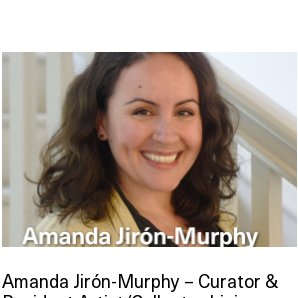Respond with a single word or phrase to the following question:
What is the setting of the image?

Indoors